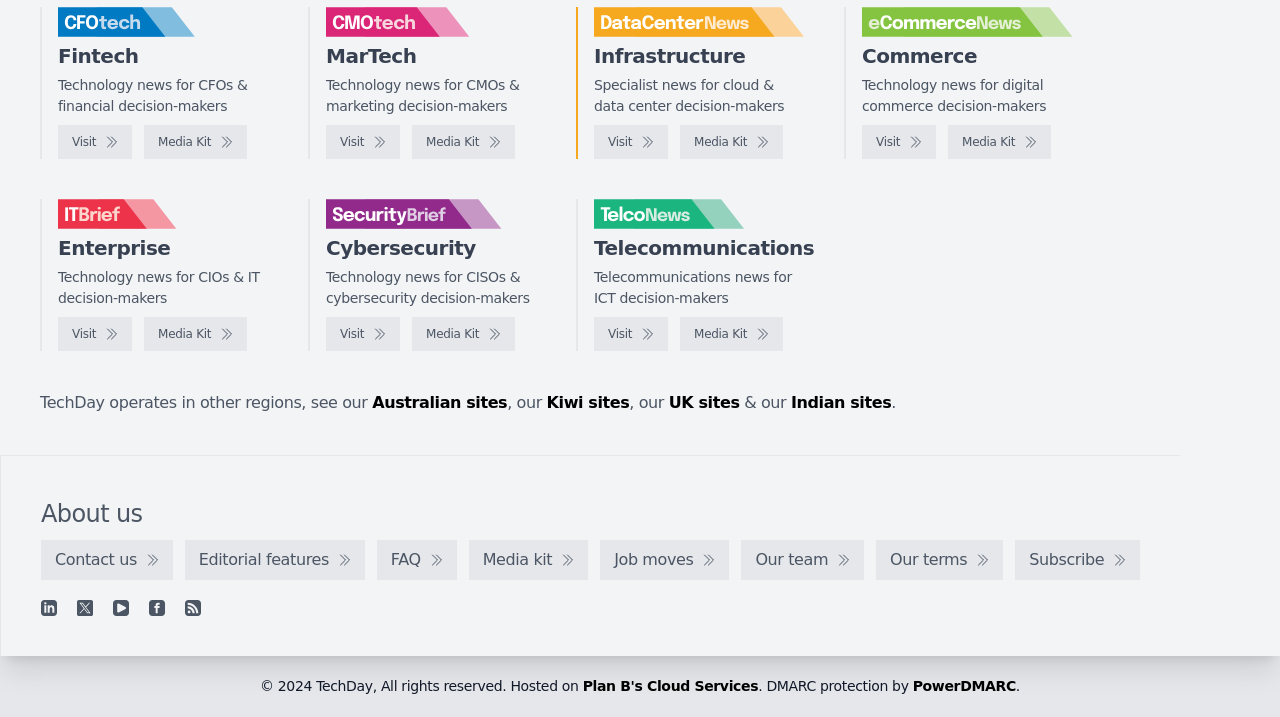Based on the image, please respond to the question with as much detail as possible:
Are there any links to social media?

I scanned the webpage and did not find any links to social media platforms, such as Facebook, Twitter, or LinkedIn.